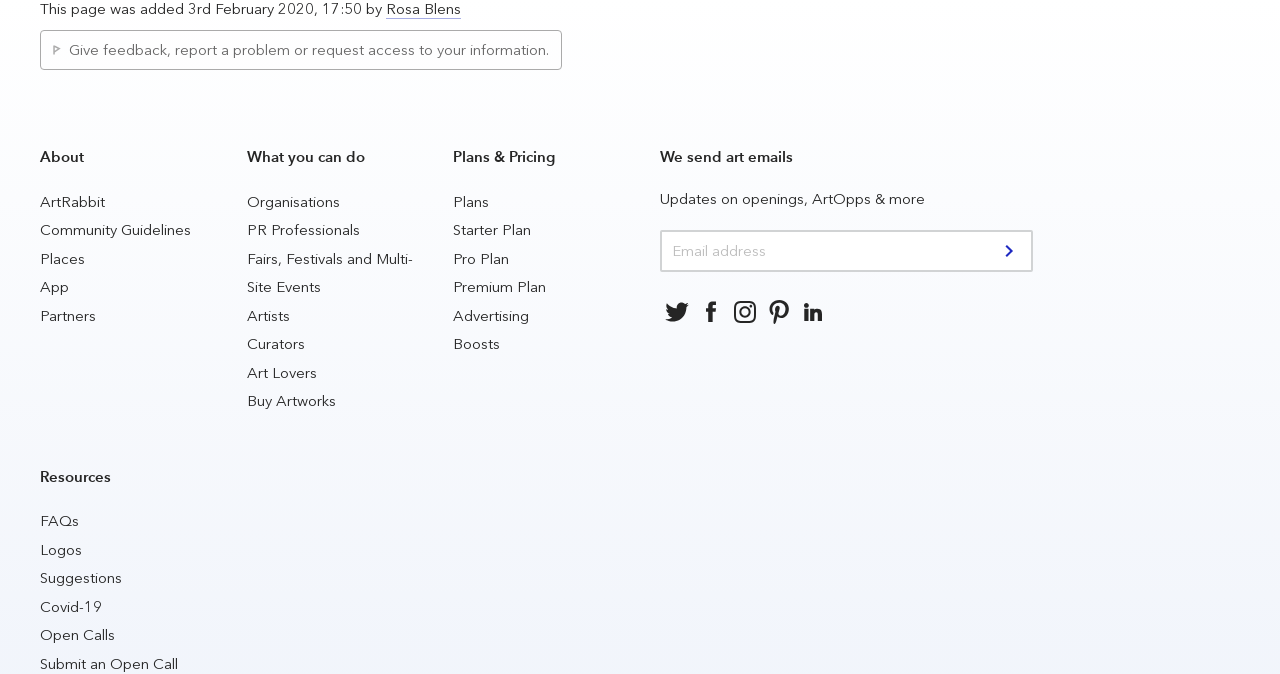Respond with a single word or short phrase to the following question: 
How can users get updates on art events?

By submitting their email